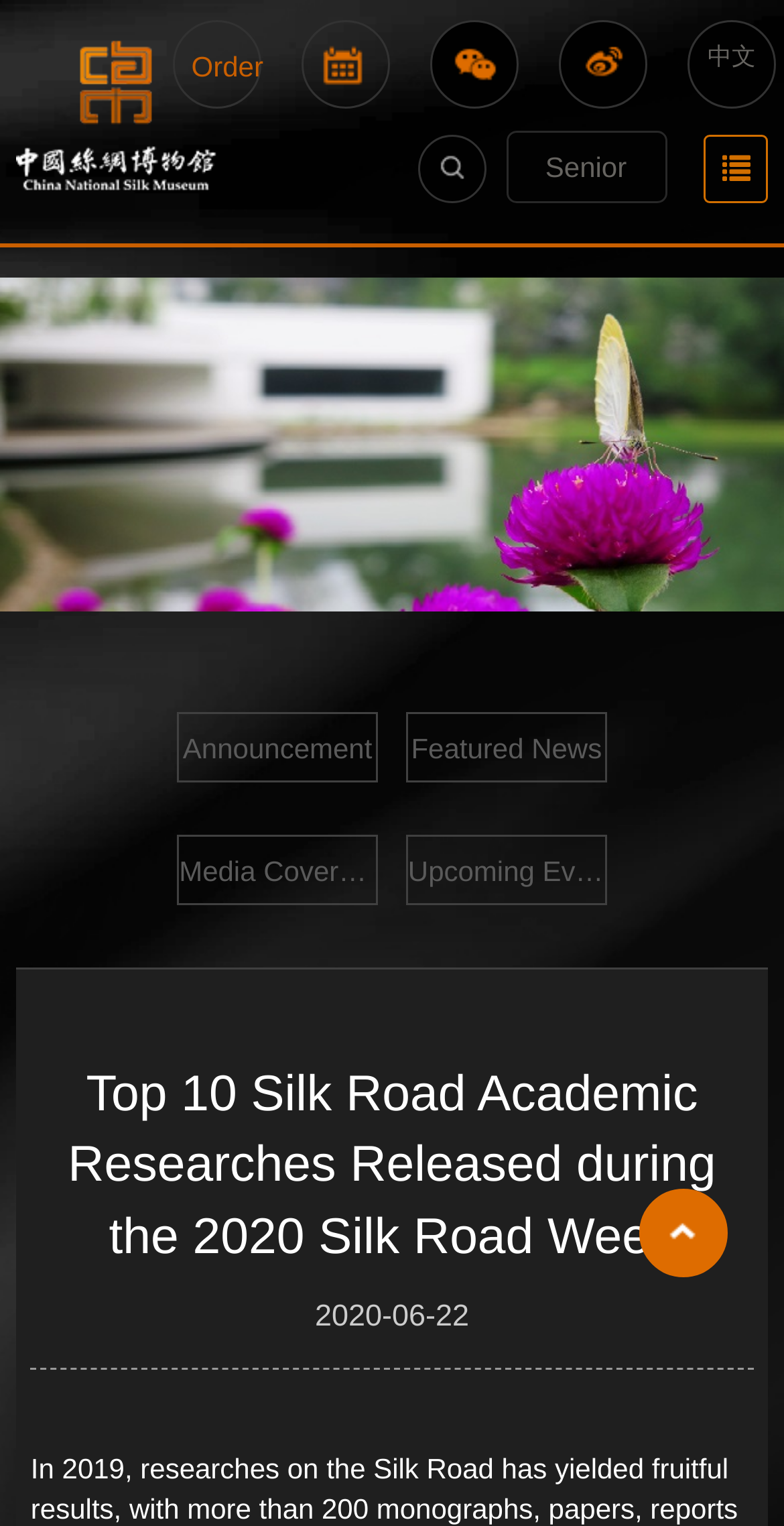What is the date of the announcement?
Observe the image and answer the question with a one-word or short phrase response.

2020-06-22